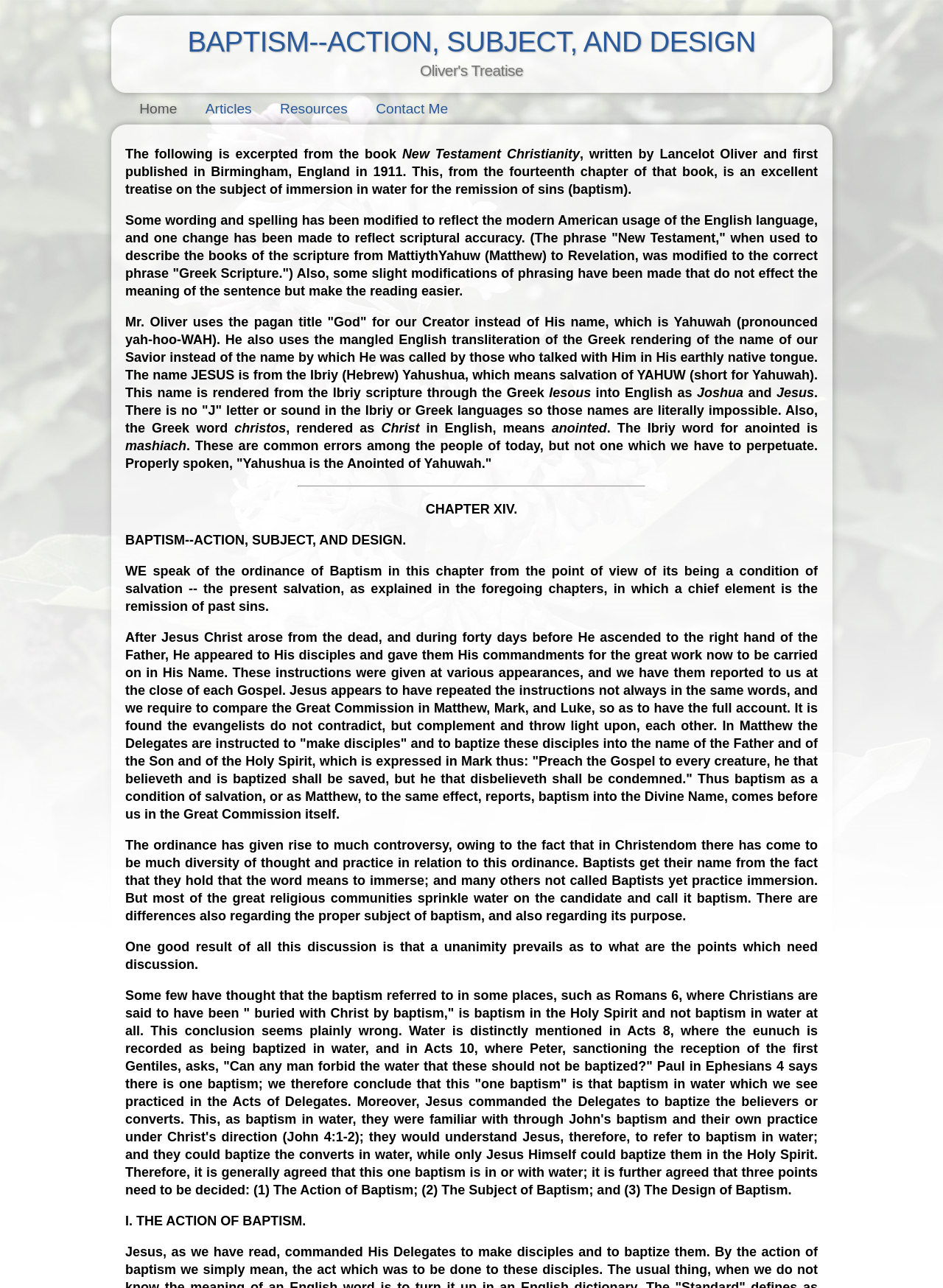What is the purpose of baptism according to the Great Commission?
Using the image, provide a detailed and thorough answer to the question.

The purpose of baptism is mentioned in the static text as a condition of salvation, specifically the remission of past sins, as explained in the Great Commission.